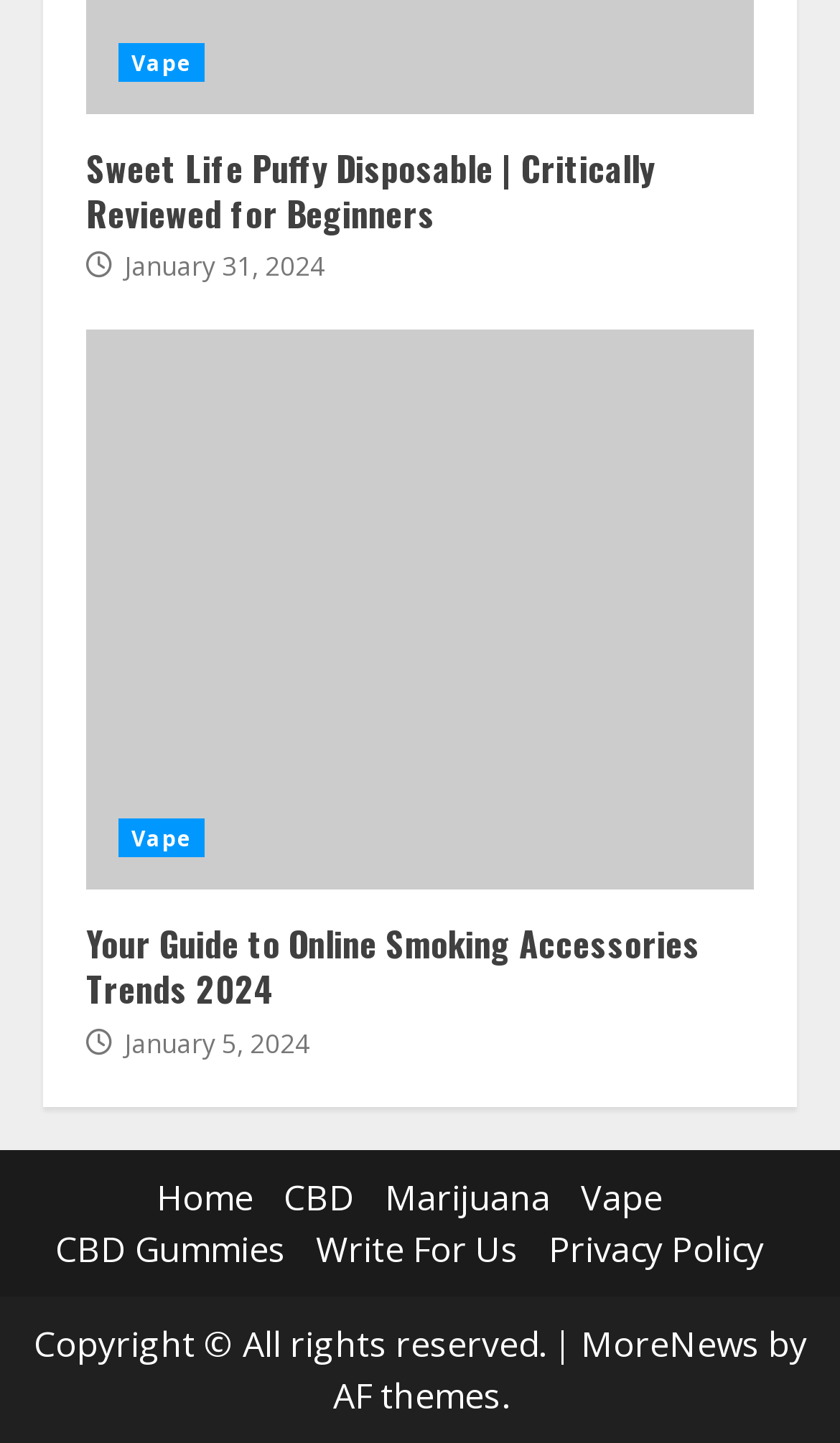Identify the bounding box for the UI element that is described as follows: "MoreNews".

[0.691, 0.915, 0.904, 0.948]